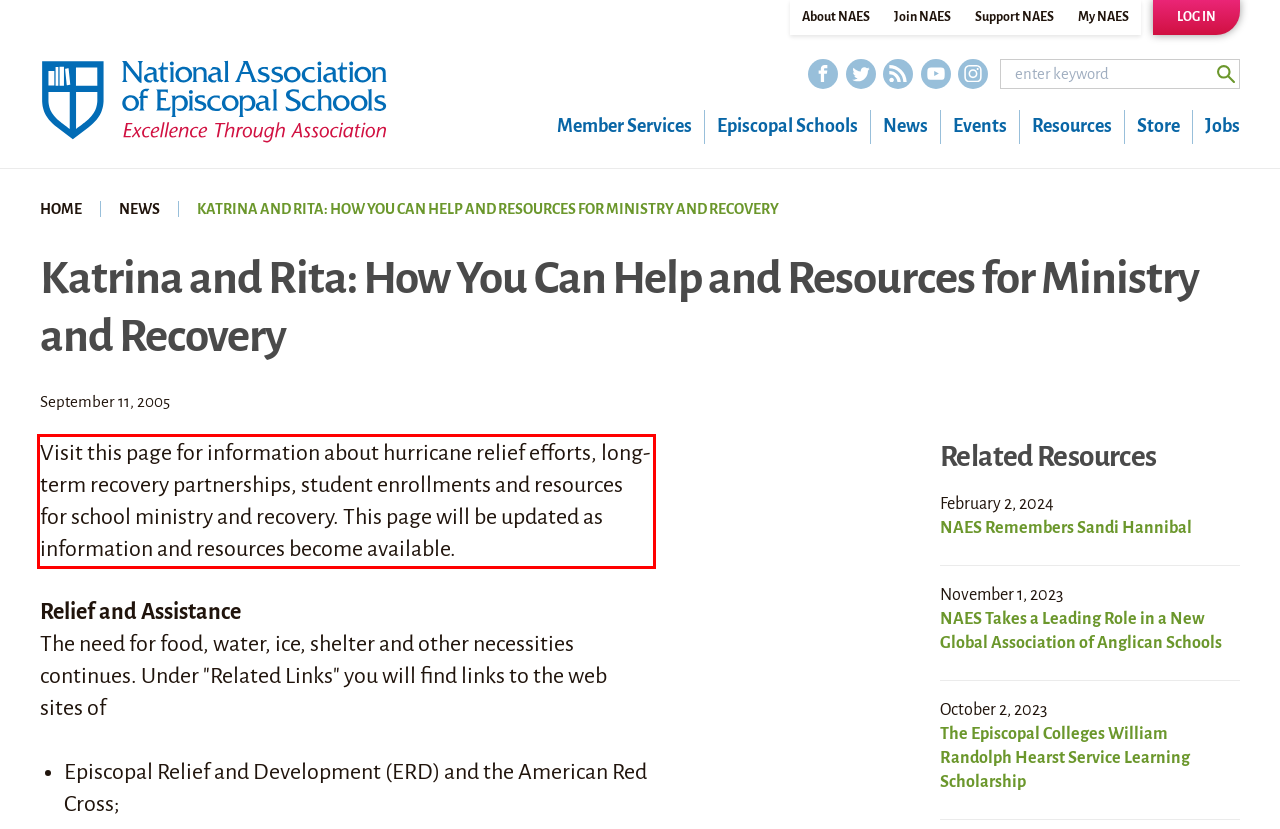Given the screenshot of the webpage, identify the red bounding box, and recognize the text content inside that red bounding box.

Visit this page for information about hurricane relief efforts, long-term recovery partnerships, student enrollments and resources for school ministry and recovery. This page will be updated as information and resources become available.